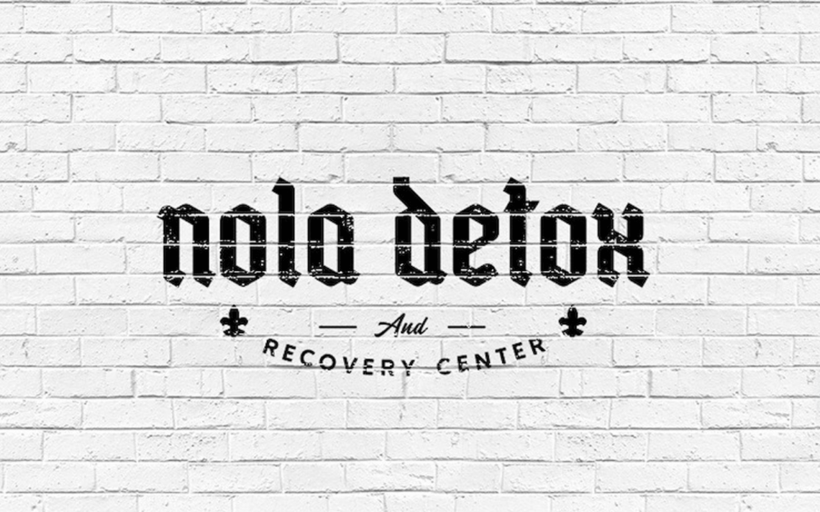Use a single word or phrase to answer the following:
What is the main purpose of the NOLA Detox and Recovery Center?

Address substance abuse issues